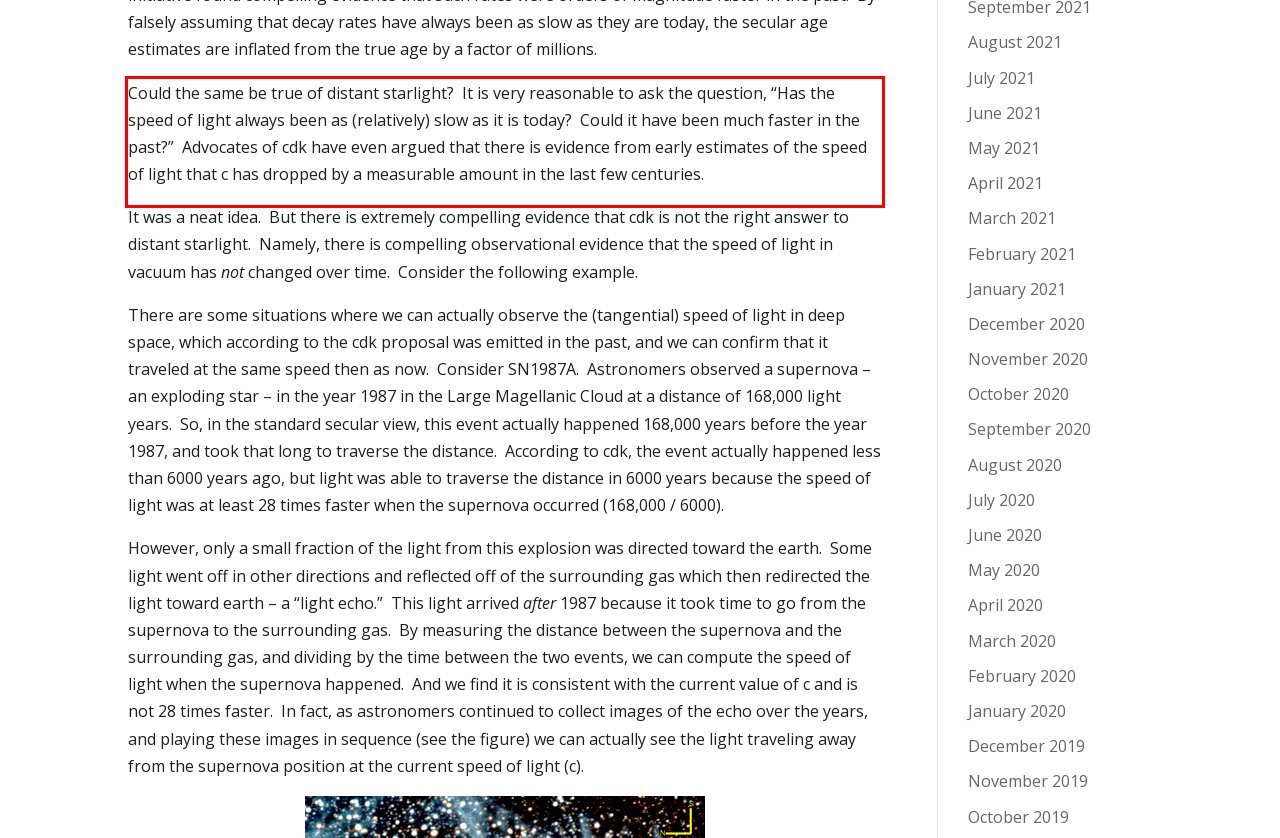Please identify the text within the red rectangular bounding box in the provided webpage screenshot.

Could the same be true of distant starlight? It is very reasonable to ask the question, “Has the speed of light always been as (relatively) slow as it is today? Could it have been much faster in the past?” Advocates of cdk have even argued that there is evidence from early estimates of the speed of light that c has dropped by a measurable amount in the last few centuries.